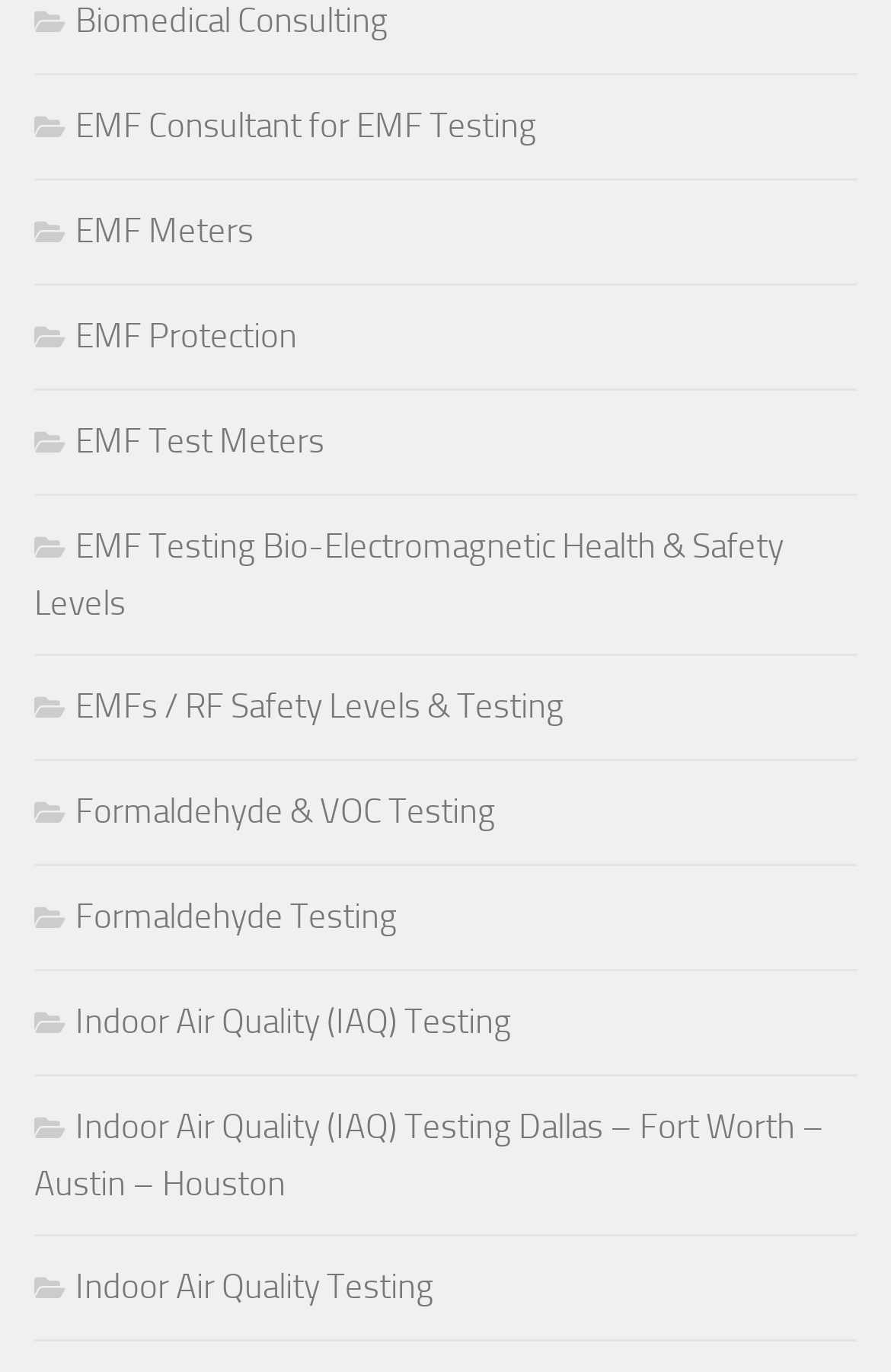Locate the bounding box coordinates of the element I should click to achieve the following instruction: "Explore EMF Meters".

[0.038, 0.154, 0.285, 0.184]